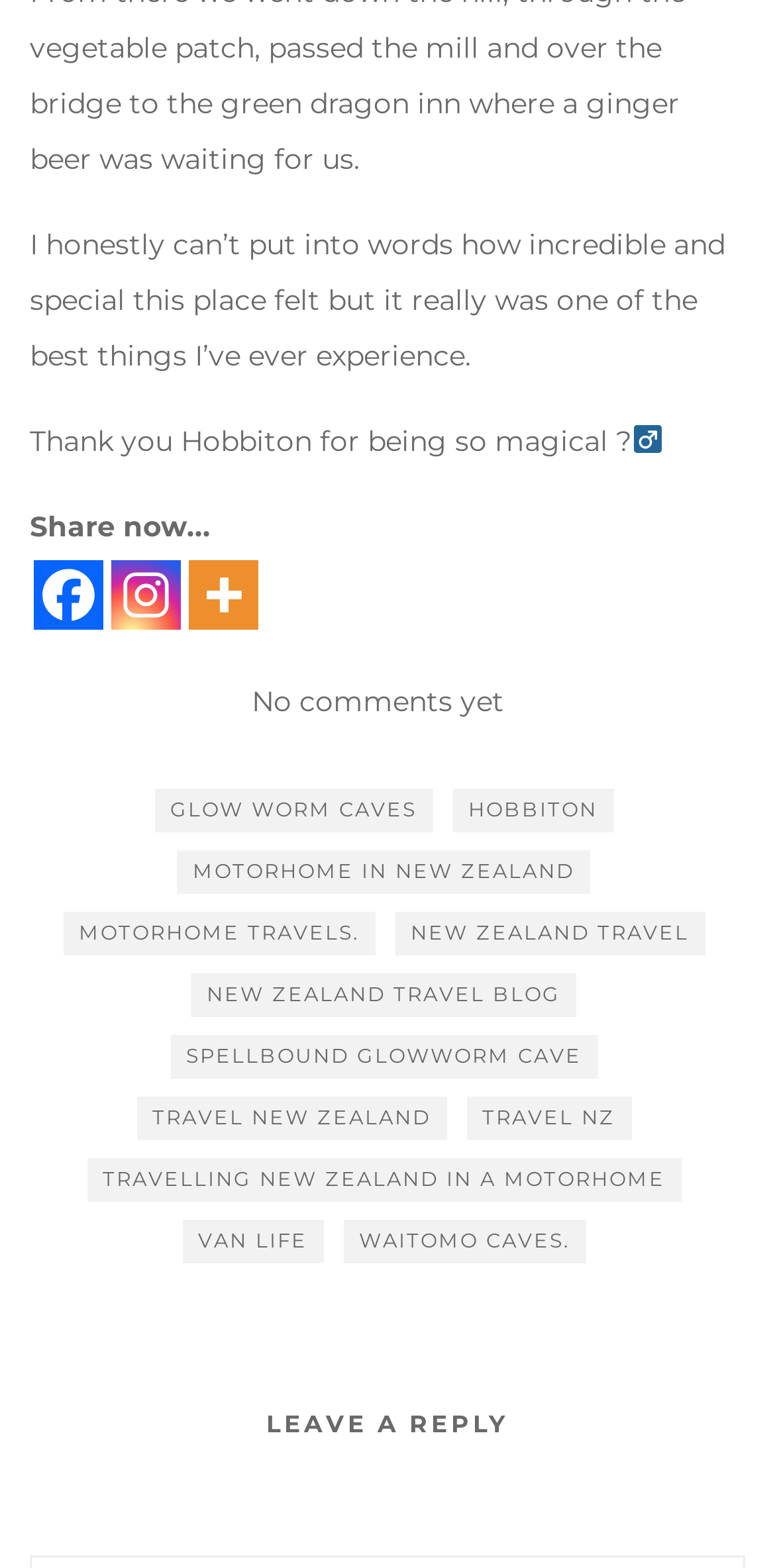Provide the bounding box coordinates, formatted as (top-left x, top-left y, bottom-right x, bottom-right y), with all values being floating point numbers between 0 and 1. Identify the bounding box of the UI element that matches the description: title="More"

[0.244, 0.357, 0.333, 0.401]